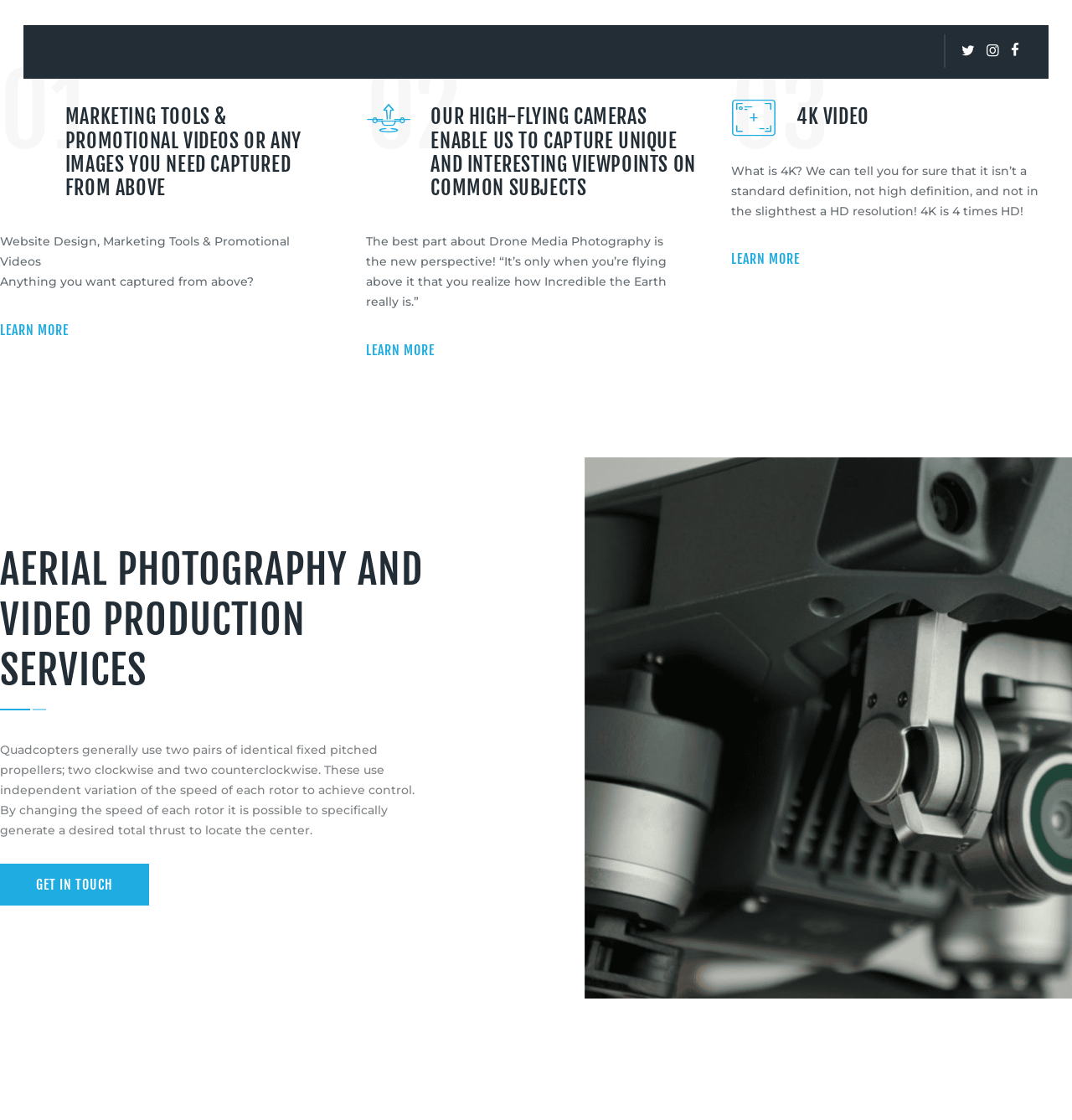What is the topic of the first section?
Please give a detailed and elaborate explanation in response to the question.

I looked at the first section, which has a heading 'MARKETING TOOLS & PROMOTIONAL VIDEOS OR ANY IMAGES YOU NEED CAPTURED FROM ABOVE'. The topic of this section is related to marketing tools.